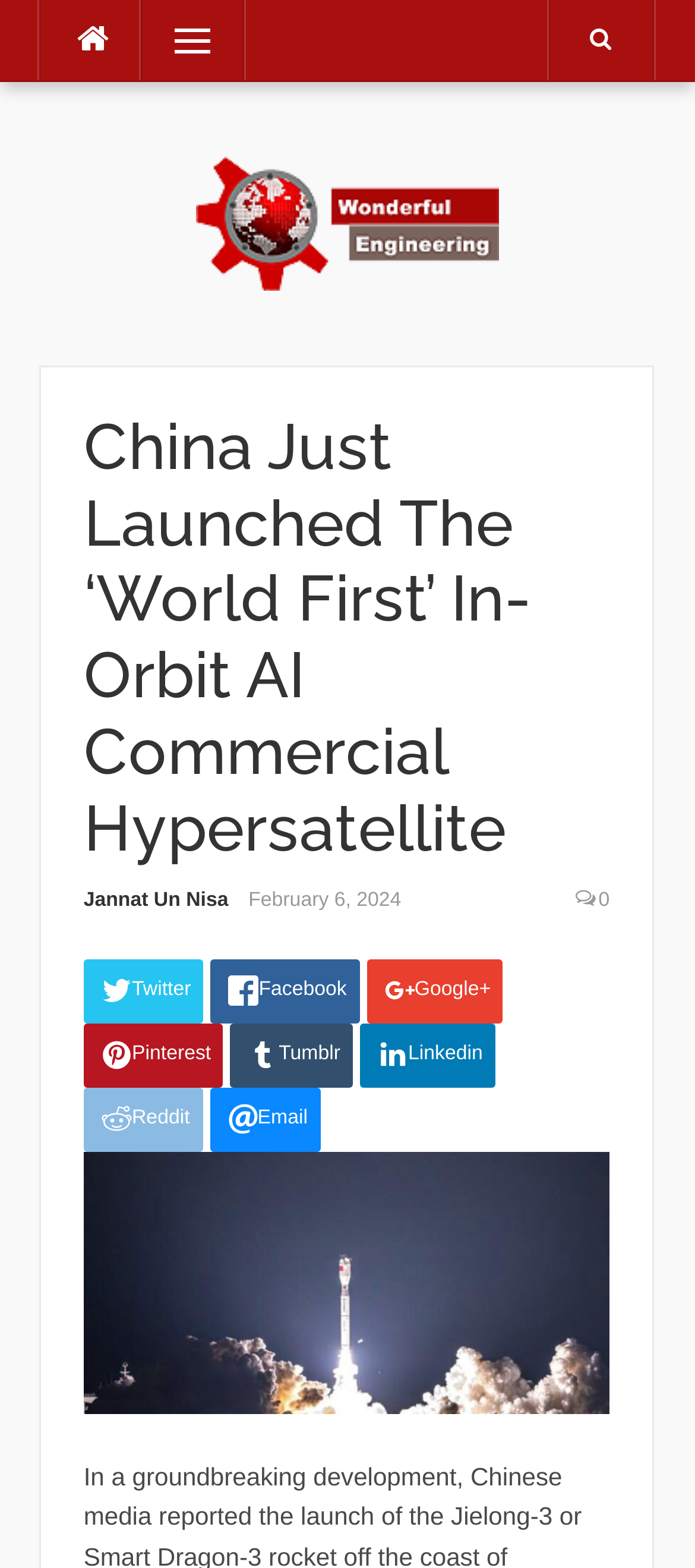Locate the bounding box coordinates of the area you need to click to fulfill this instruction: 'Visit the 'Wonderful Engineering' website'. The coordinates must be in the form of four float numbers ranging from 0 to 1: [left, top, right, bottom].

[0.282, 0.132, 0.718, 0.151]